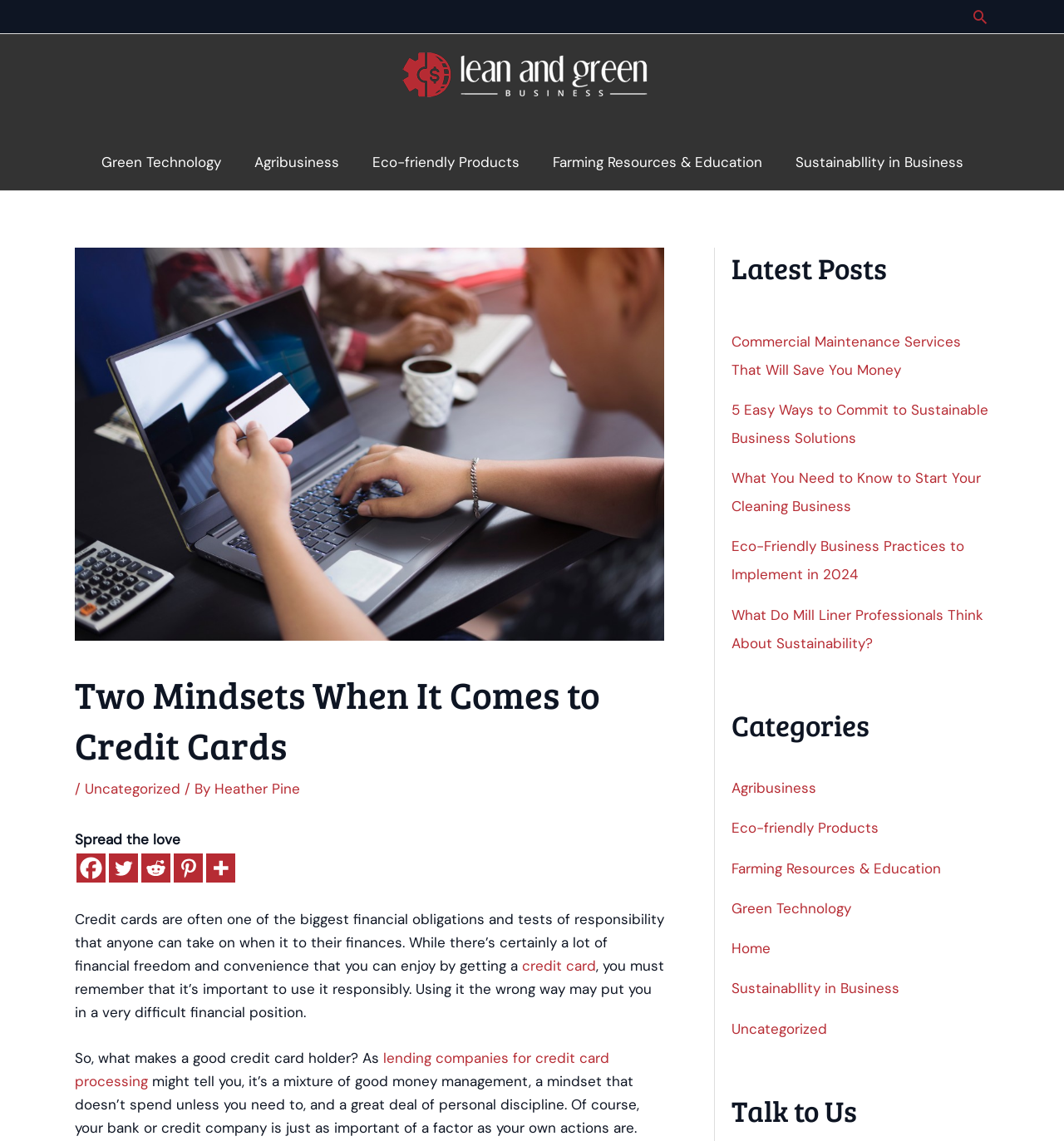How many social media links are available?
Based on the screenshot, answer the question with a single word or phrase.

5